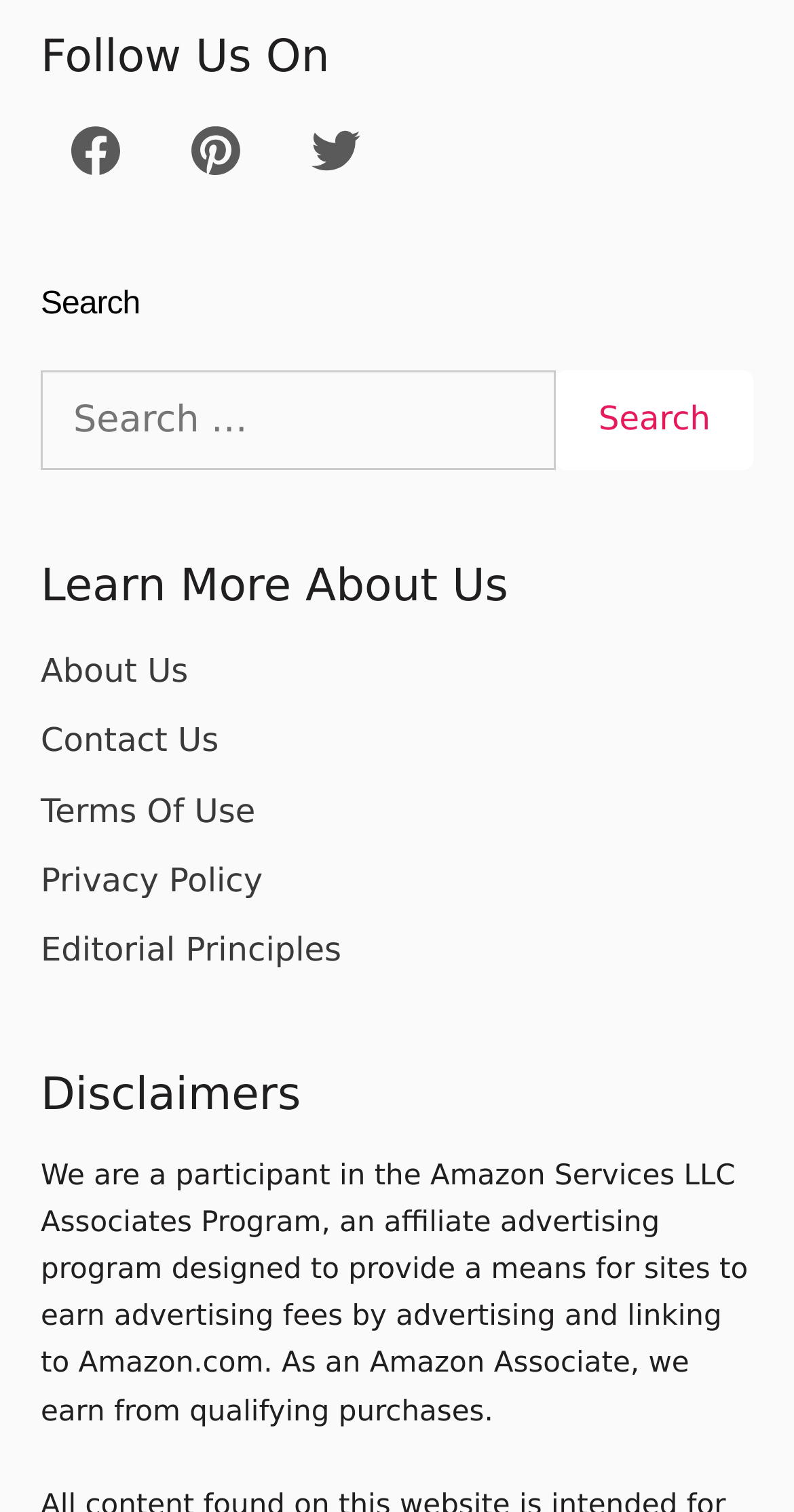What is the function of the 'Search' button?
Based on the visual content, answer with a single word or a brief phrase.

Submit search query